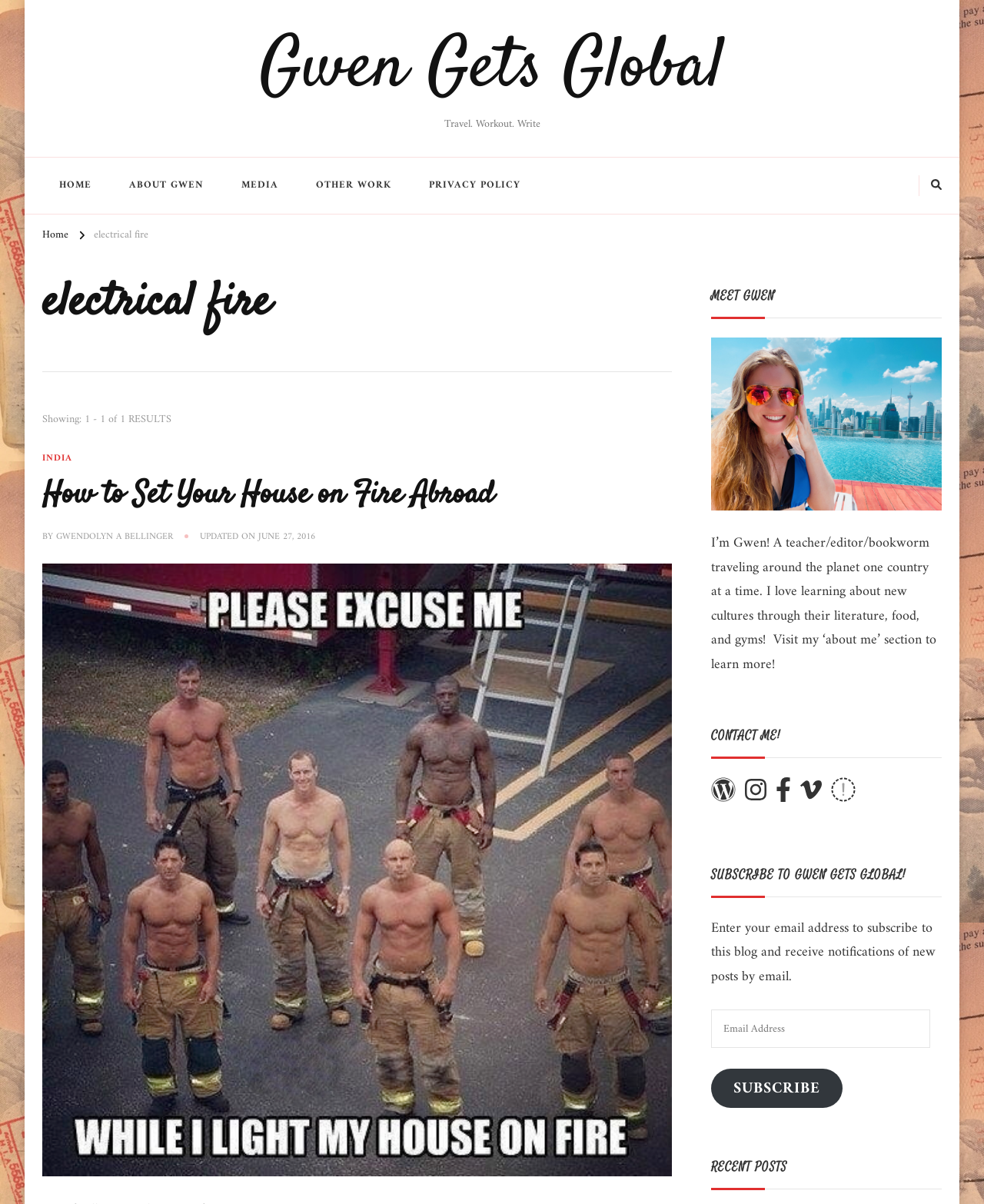Locate the bounding box coordinates of the area you need to click to fulfill this instruction: 'visit about me section'. The coordinates must be in the form of four float numbers ranging from 0 to 1: [left, top, right, bottom].

[0.114, 0.137, 0.224, 0.171]